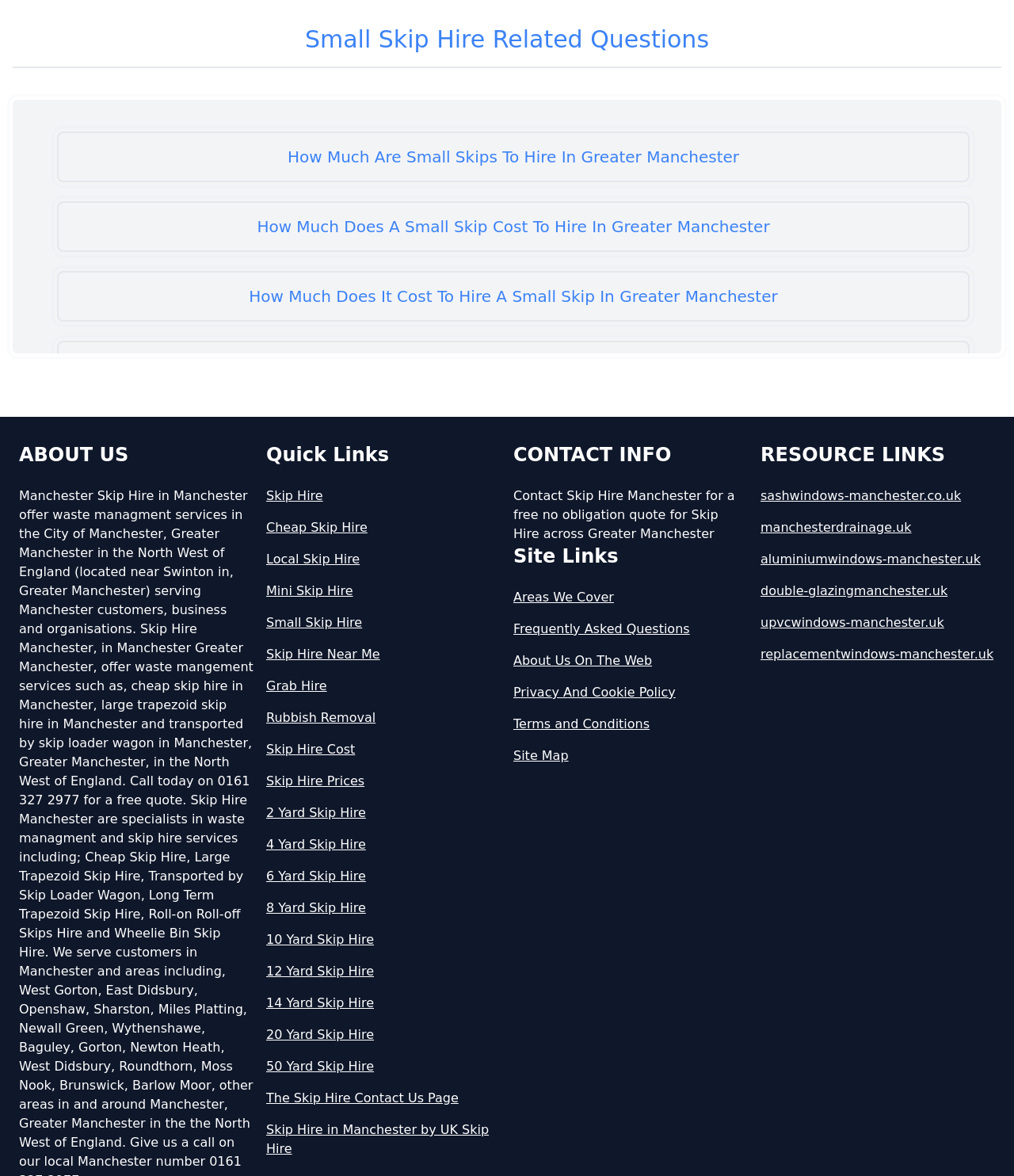Answer in one word or a short phrase: 
What types of skip hire services are offered by Skip Hire Manchester?

Various skip hire services